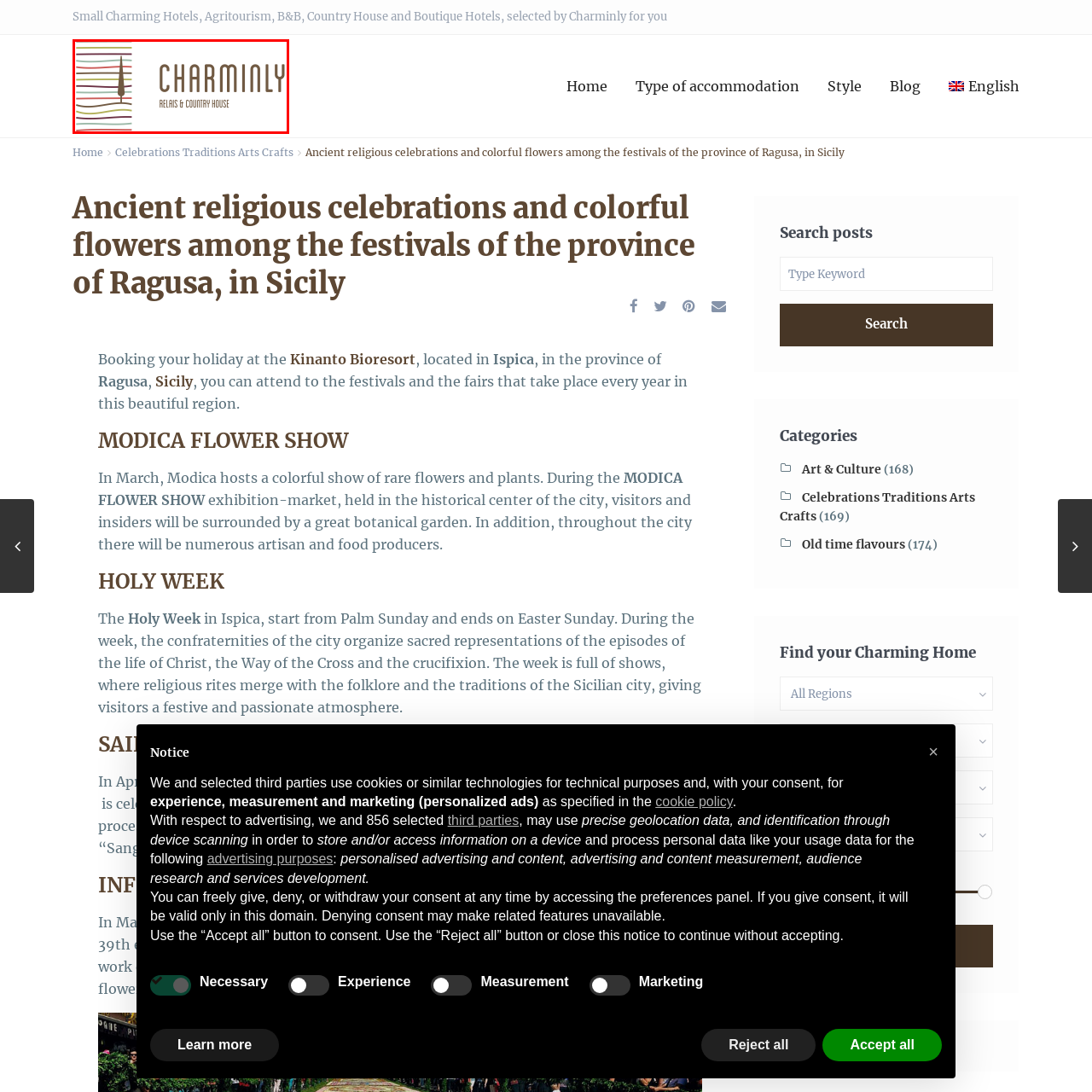What type of accommodations does Charminly offer?
Pay attention to the section of the image highlighted by the red bounding box and provide a comprehensive answer to the question.

According to the caption, Charminly aims to provide travelers with a selection of small charming hotels, agritourisms, B&Bs, country houses, and boutique hotels, enhancing their stay in beautiful locales.